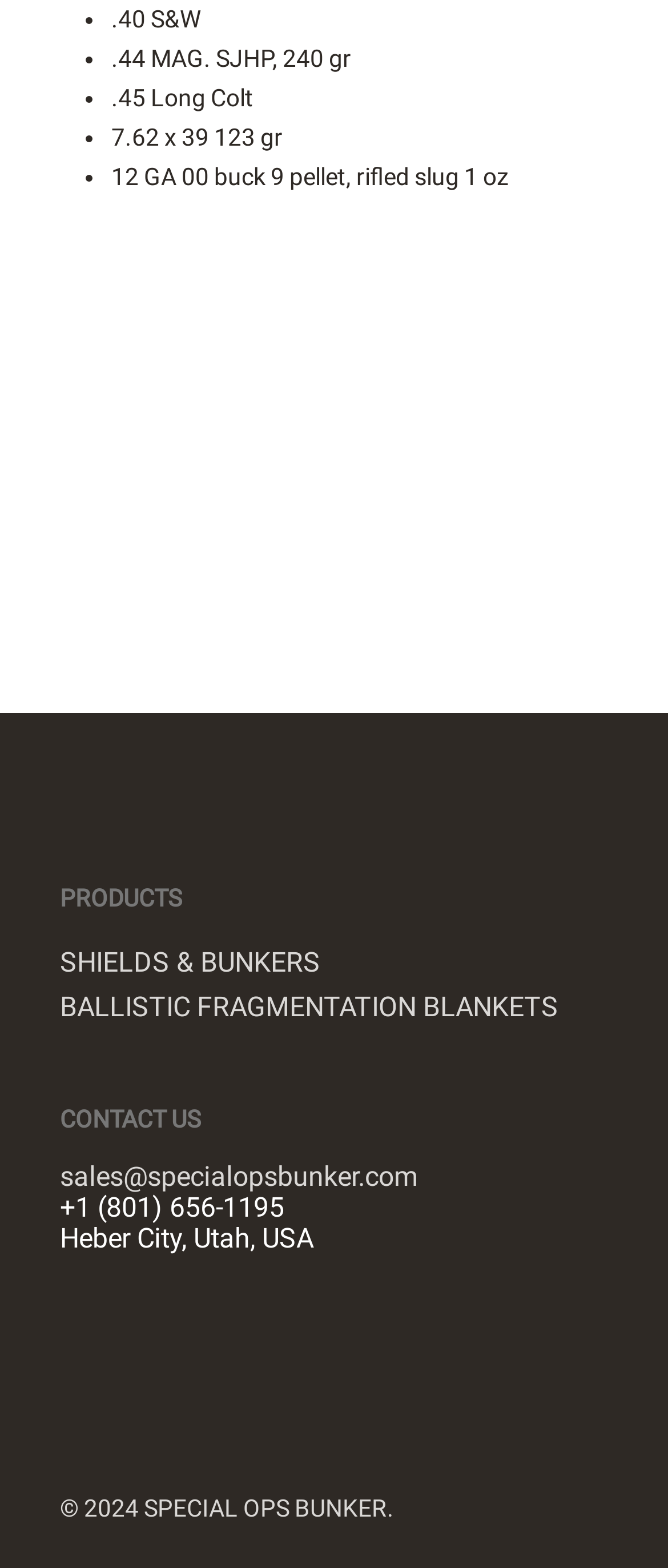Please find the bounding box coordinates in the format (top-left x, top-left y, bottom-right x, bottom-right y) for the given element description. Ensure the coordinates are floating point numbers between 0 and 1. Description: Shields & Bunkers

[0.09, 0.604, 0.91, 0.624]